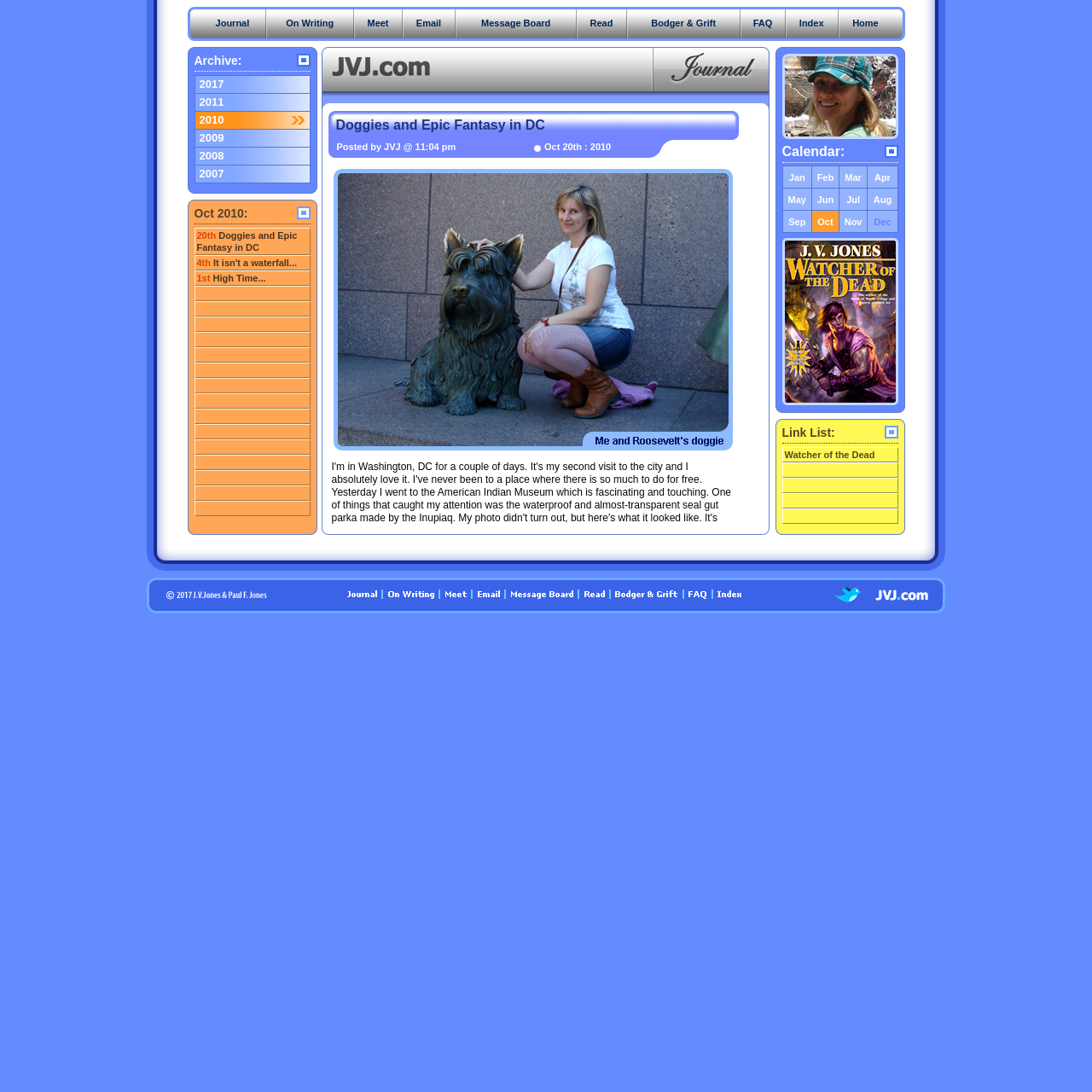Please reply to the following question using a single word or phrase: 
How many links are there in the top navigation bar?

9